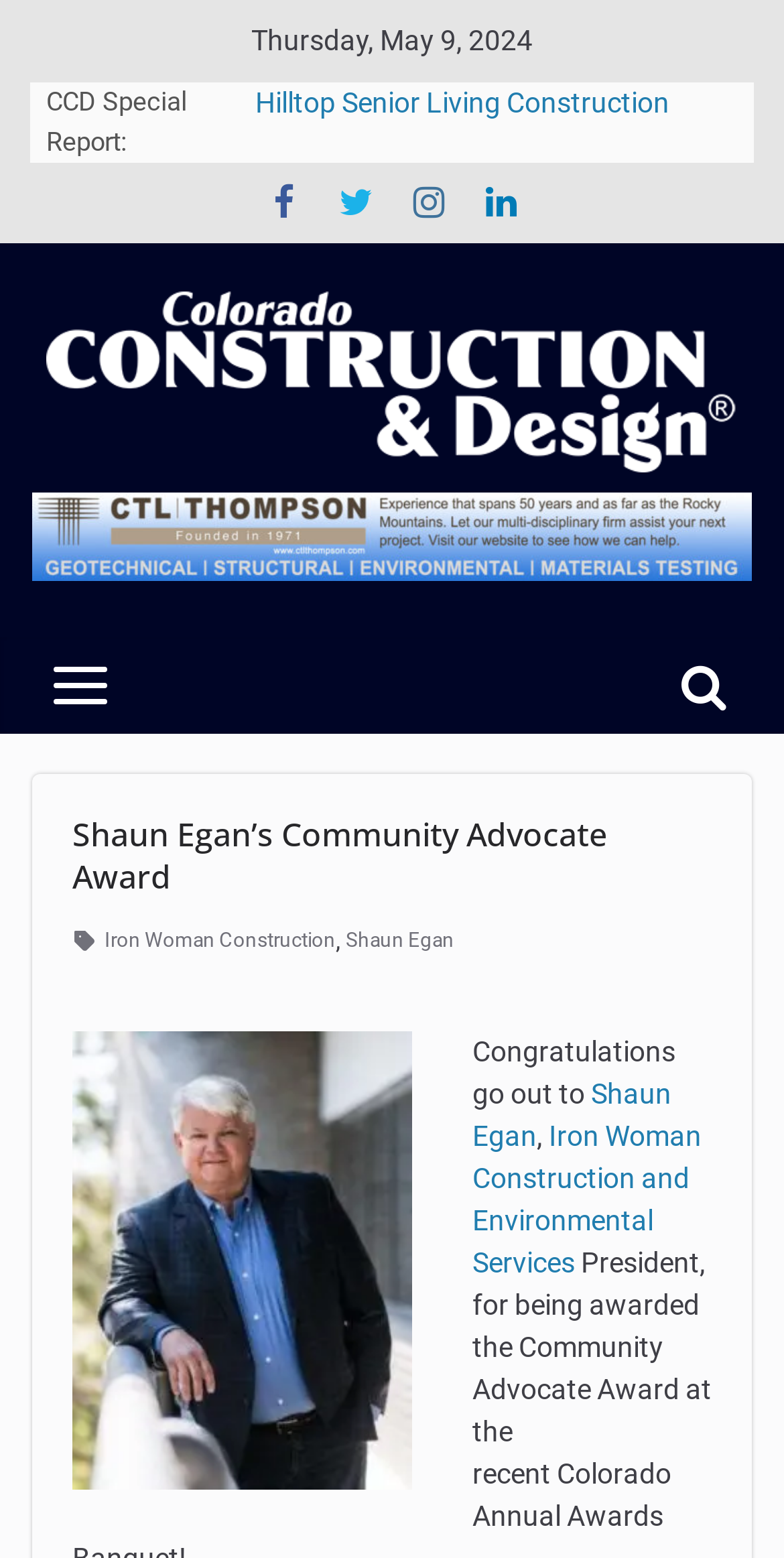Locate the bounding box coordinates of the area you need to click to fulfill this instruction: 'Visit the Colorado Construction & Design website'. The coordinates must be in the form of four float numbers ranging from 0 to 1: [left, top, right, bottom].

[0.059, 0.187, 0.941, 0.303]